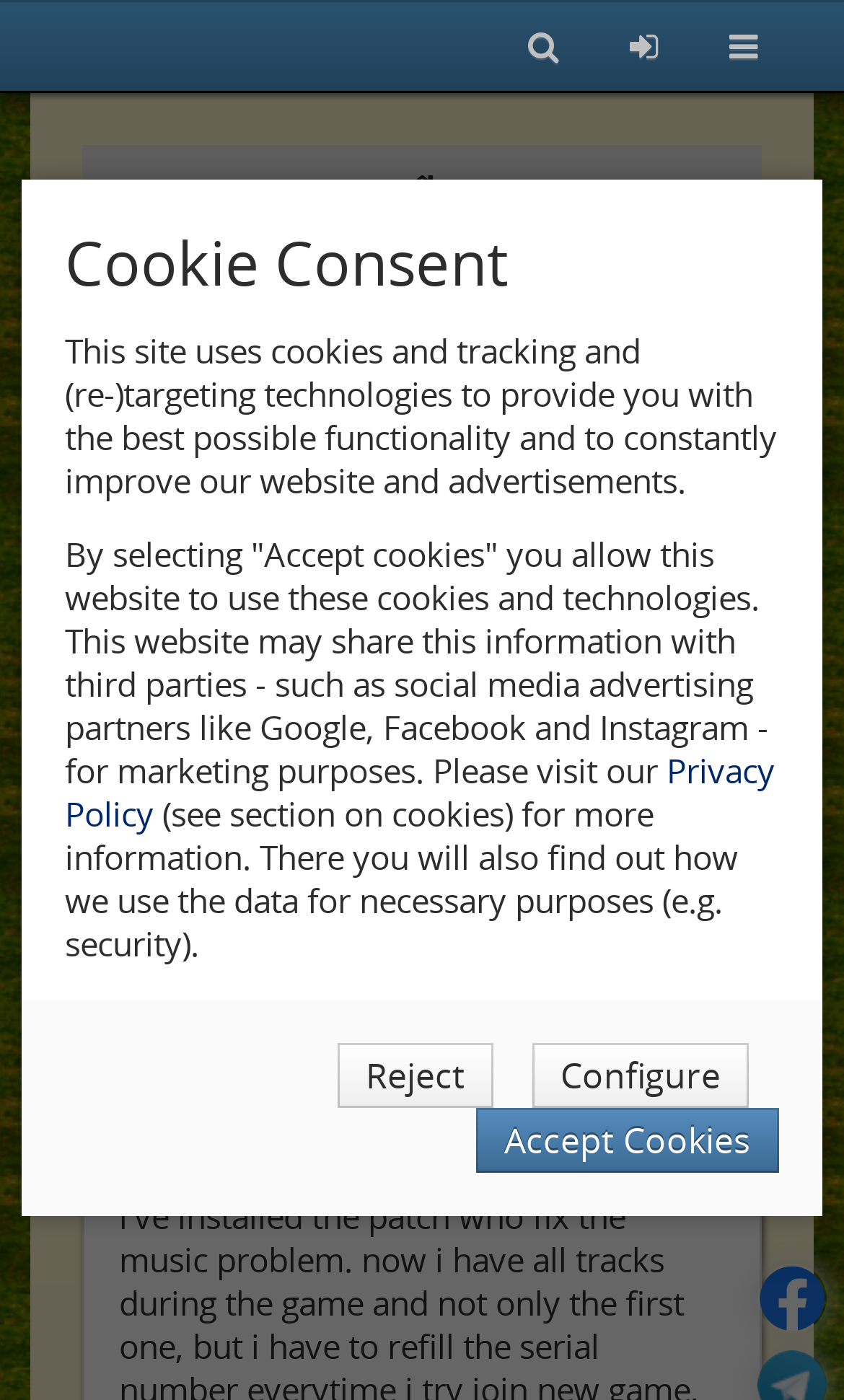Locate the bounding box coordinates of the area that needs to be clicked to fulfill the following instruction: "Check the user's age". The coordinates should be in the format of four float numbers between 0 and 1, namely [left, top, right, bottom].

[0.326, 0.801, 0.369, 0.828]